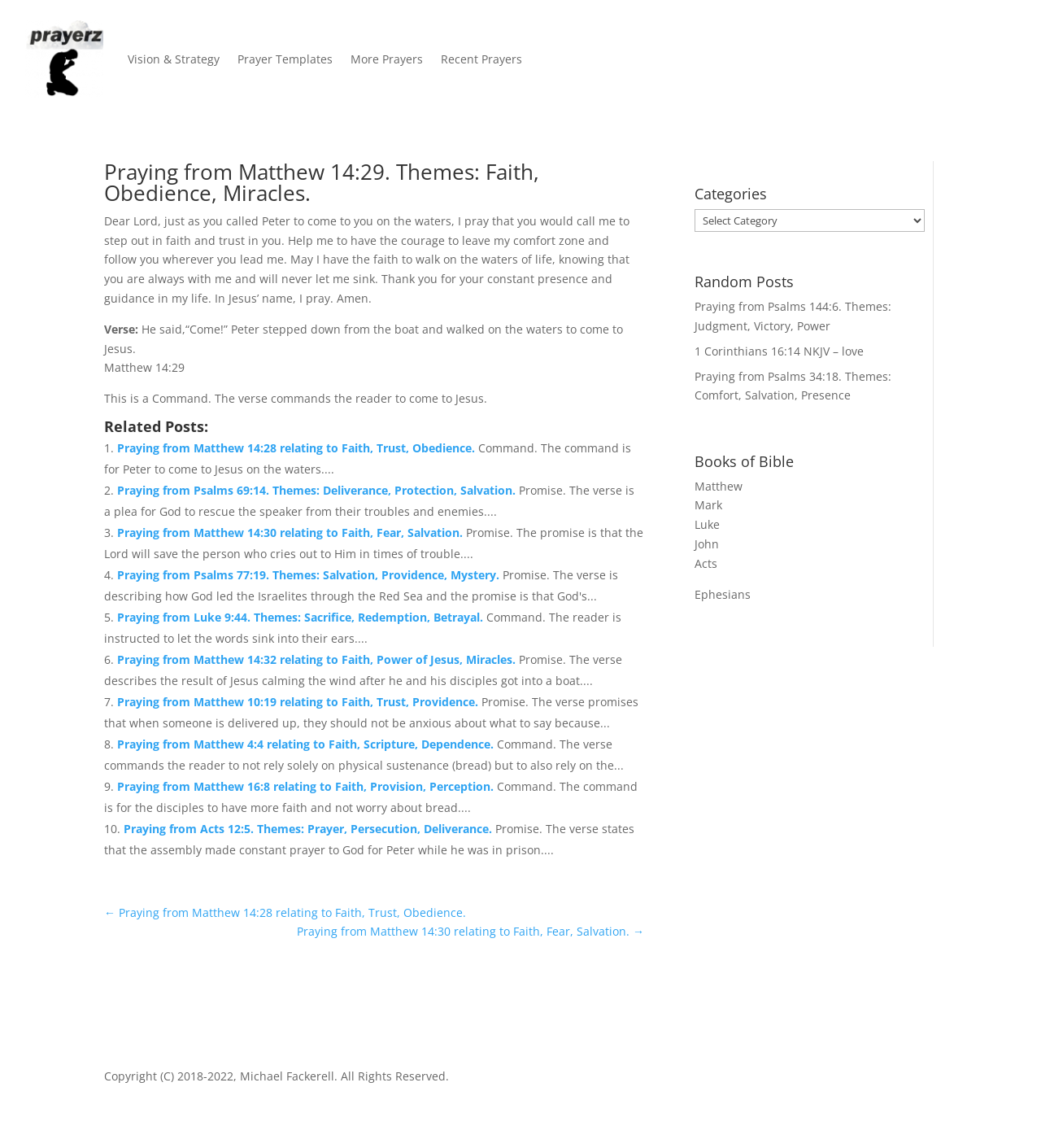Illustrate the webpage with a detailed description.

This webpage is about praying and features a prayer template related to faith, obedience, and miracles. At the top, there are four links to "Vision & Strategy", "Prayer Templates", "More Prayers", and "Recent Prayers". Below these links, there is a heading that reads "Praying from Matthew 14:29. Themes: Faith, Obedience, Miracles." 

Following this heading, there is a prayer text that asks God to call the reader to step out in faith and trust in Him. The prayer also expresses gratitude for God's constant presence and guidance. 

Below the prayer, there is a section that displays a Bible verse from Matthew 14:29, which commands the reader to come to Jesus. 

Next, there is a heading that reads "Related Posts:" followed by a list of 10 links to other prayer templates, each with a brief description of the theme and content. These links are numbered from 1 to 10, and each description summarizes the main idea of the corresponding prayer.

On the right side of the page, there are three sections: "Categories", "Random Posts", and "Books of Bible". The "Categories" section has a combobox that allows users to select a category. The "Random Posts" section features three links to random prayer templates. The "Books of Bible" section lists links to different books of the Bible, including Matthew, Mark, Luke, John, Acts, and Ephesians.

At the bottom of the page, there is a copyright notice that reads "Copyright (C) 2018-2022, Michael Fackerell. All Rights Reserved."